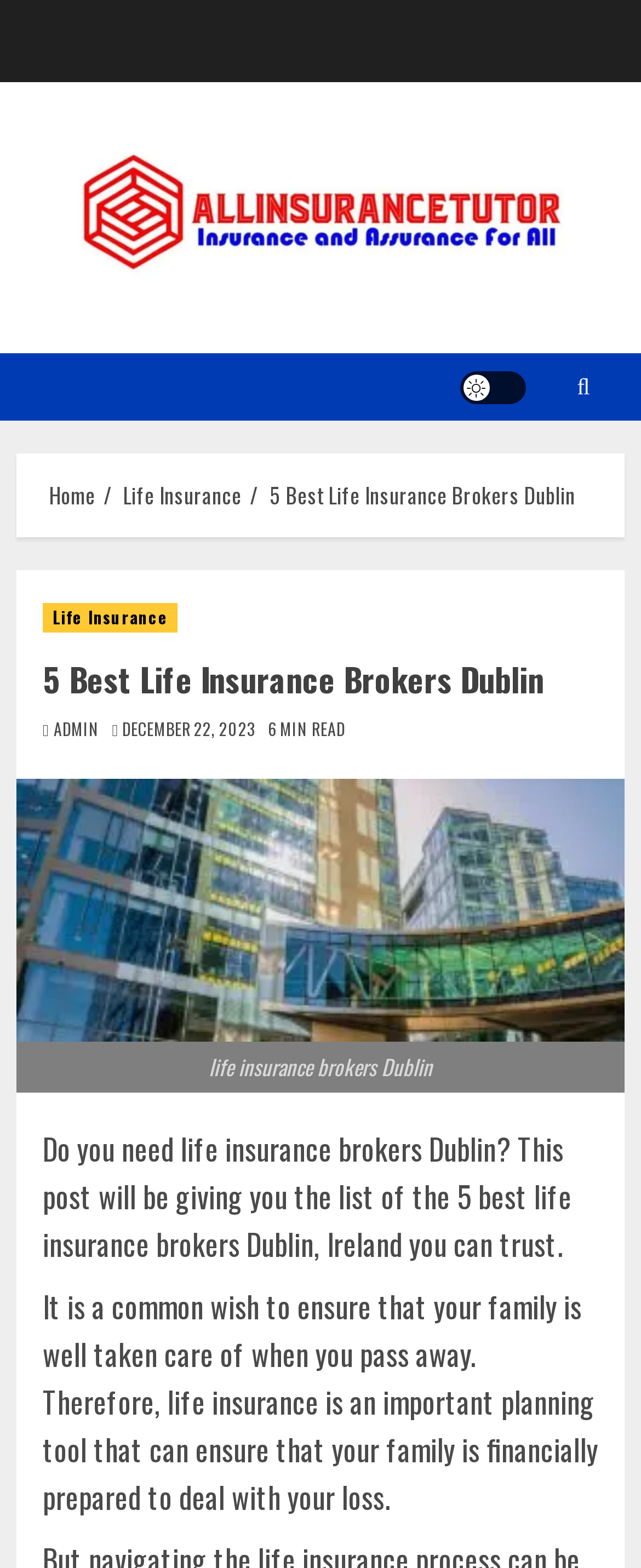What is the purpose of life insurance?
Using the image, provide a detailed and thorough answer to the question.

Based on the webpage content, life insurance is mentioned as an important planning tool to ensure that one's family is financially prepared to deal with their loss when they pass away.